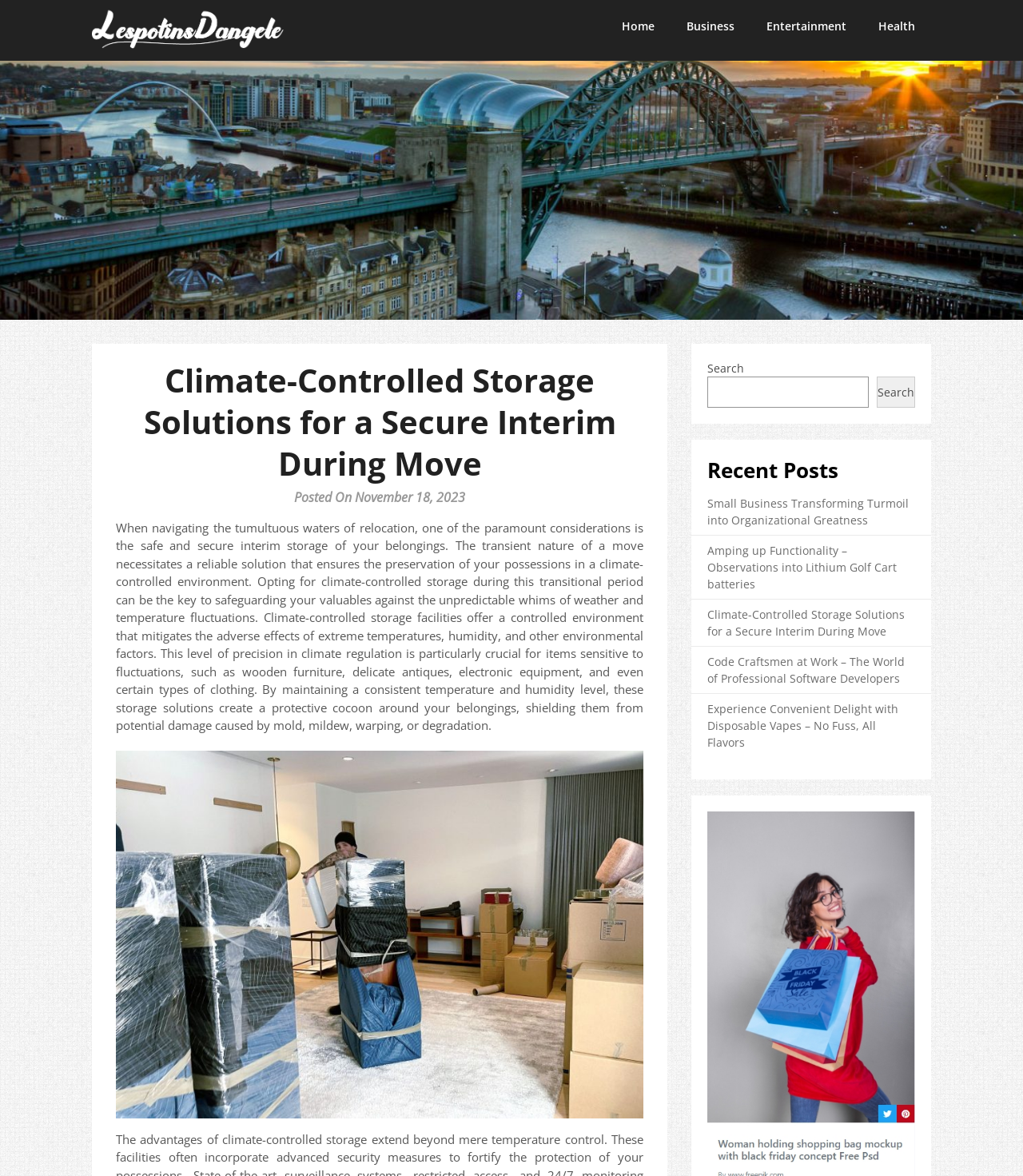Create a detailed narrative describing the layout and content of the webpage.

This webpage is about climate-controlled storage solutions, specifically highlighting the importance of secure interim storage during relocation. At the top left, there is a logo of "Lespotins Dangele" accompanied by a link to the same name. To the right of the logo, there are several links to different categories, including "Home", "Business", "Entertainment", and "Health".

Below the top navigation bar, there is a header section that displays the title "Climate-Controlled Storage Solutions for a Secure Interim During Move" in a large font. Underneath the title, there is a subtitle "Posted On November 18, 2023". 

The main content of the webpage is a lengthy article that discusses the benefits of climate-controlled storage facilities during relocation. The article explains how these facilities can protect valuable items from damage caused by extreme temperatures, humidity, and other environmental factors. There is also an image related to "Road Scholars in Denver" placed below the article.

On the right side of the webpage, there is a search bar with a search button. Below the search bar, there is a section titled "Recent Posts" that lists several links to other articles, including "Small Business Transforming Turmoil into Organizational Greatness", "Amping up Functionality – Observations into Lithium Golf Cart batteries", and others.